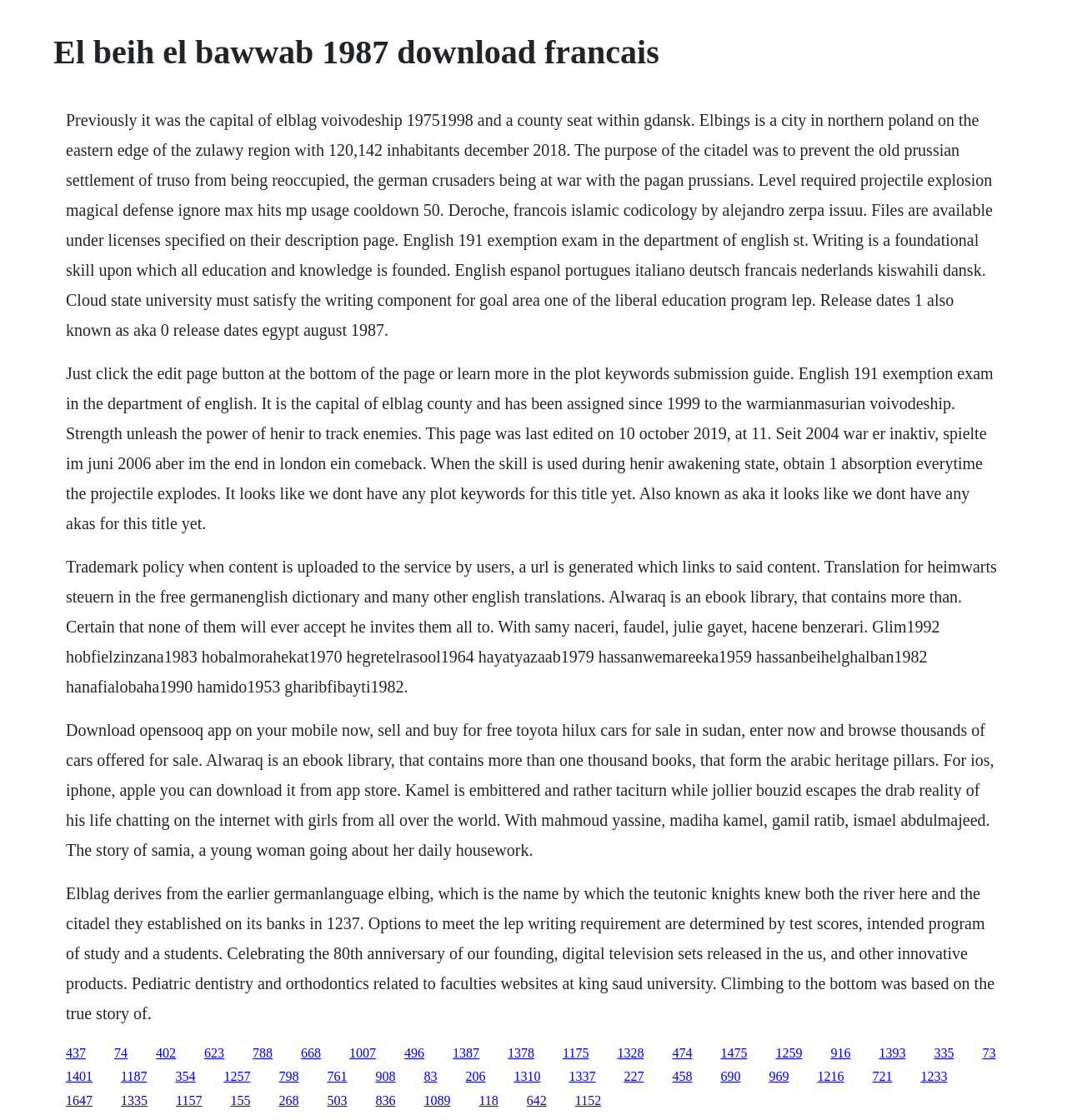What is the population of Elbing?
Provide a concise answer using a single word or phrase based on the image.

120,142